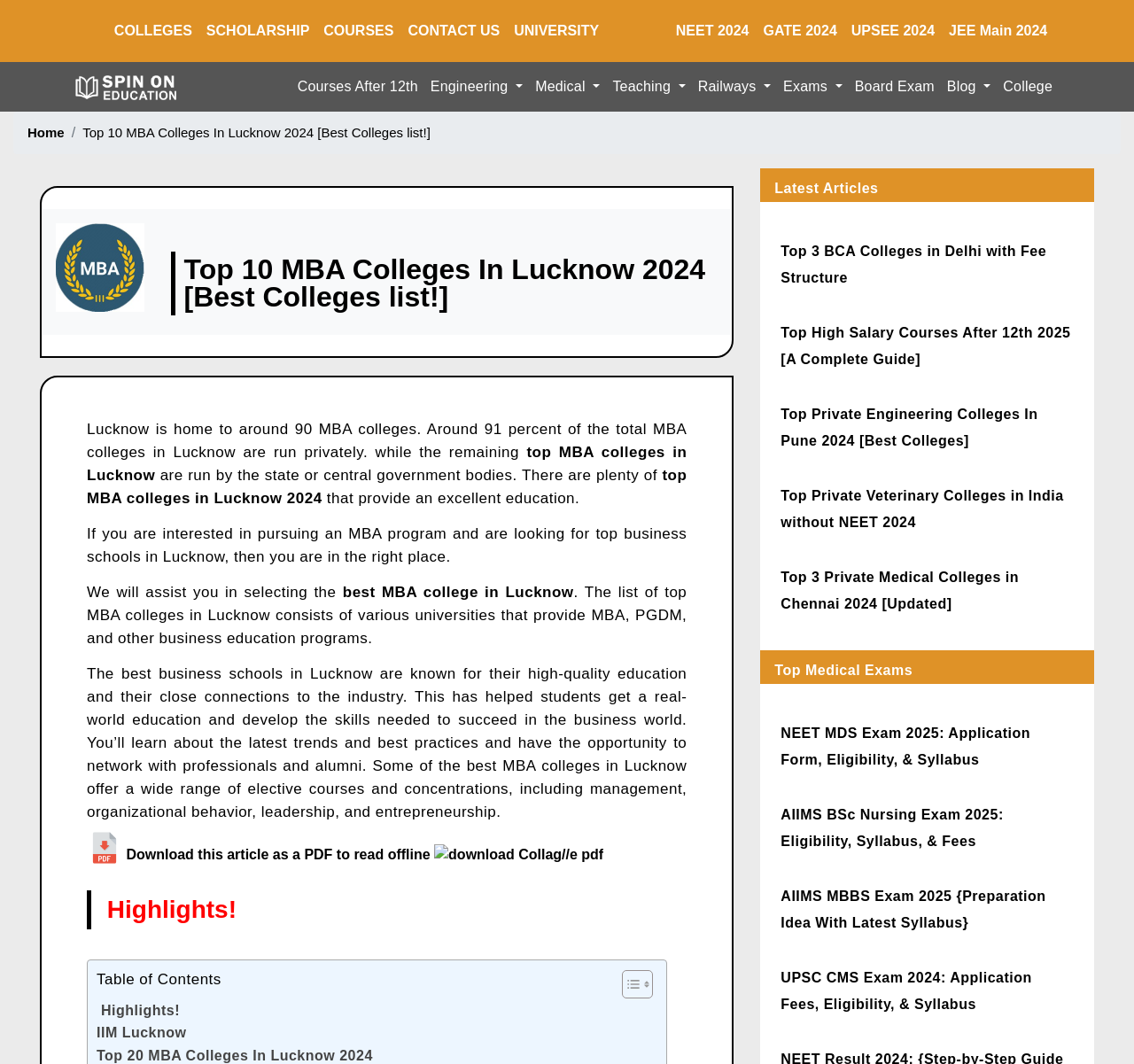What percentage of MBA colleges in Lucknow are privately run?
Provide an in-depth answer to the question, covering all aspects.

The webpage states that around 91 percent of the total MBA colleges in Lucknow are run privately, while the remaining are run by the state or central government bodies.